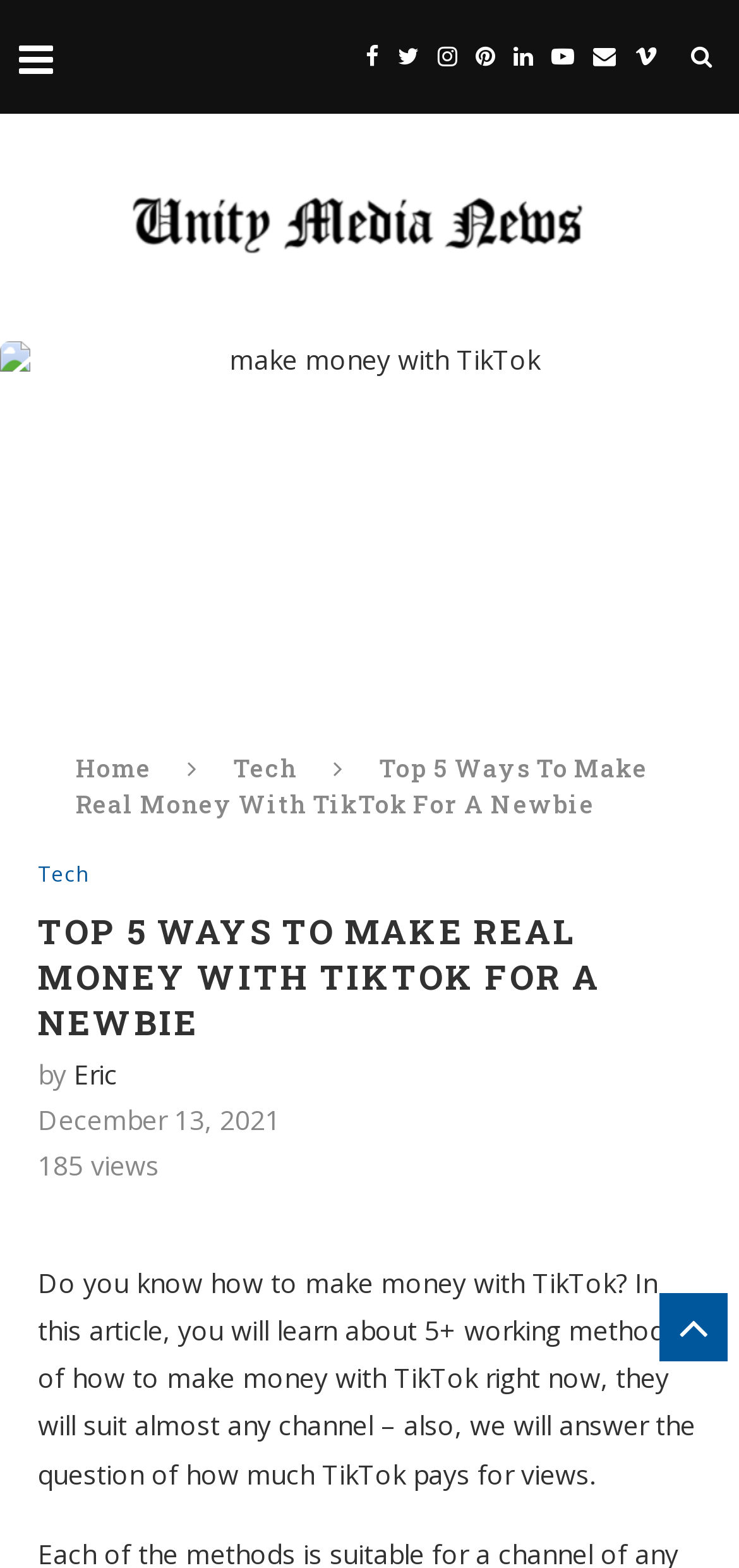What is the purpose of the icons at the top of the page?
Refer to the image and provide a one-word or short phrase answer.

Social media links